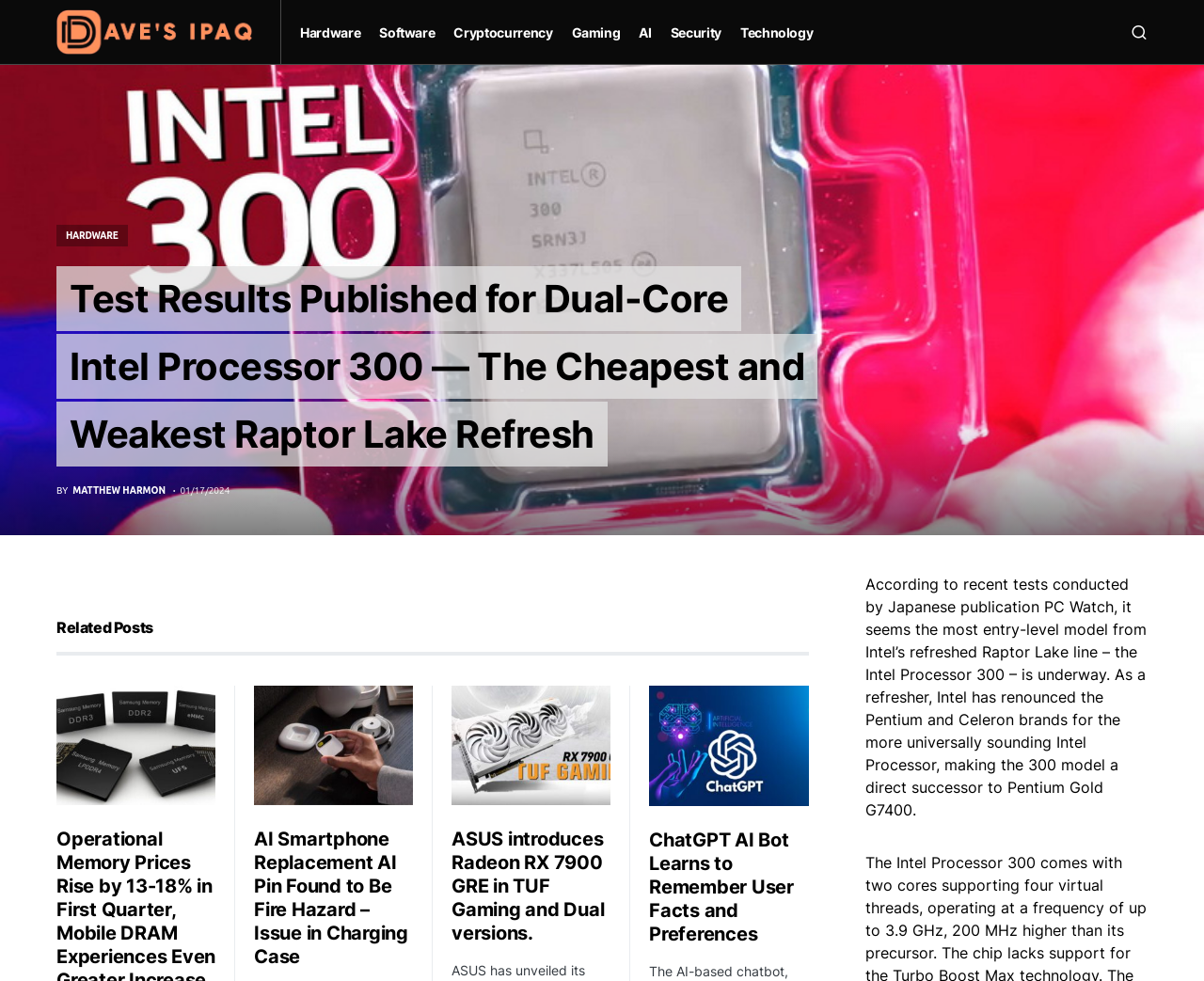What is the name of the website?
Answer with a single word or phrase by referring to the visual content.

Dave's iPAQ